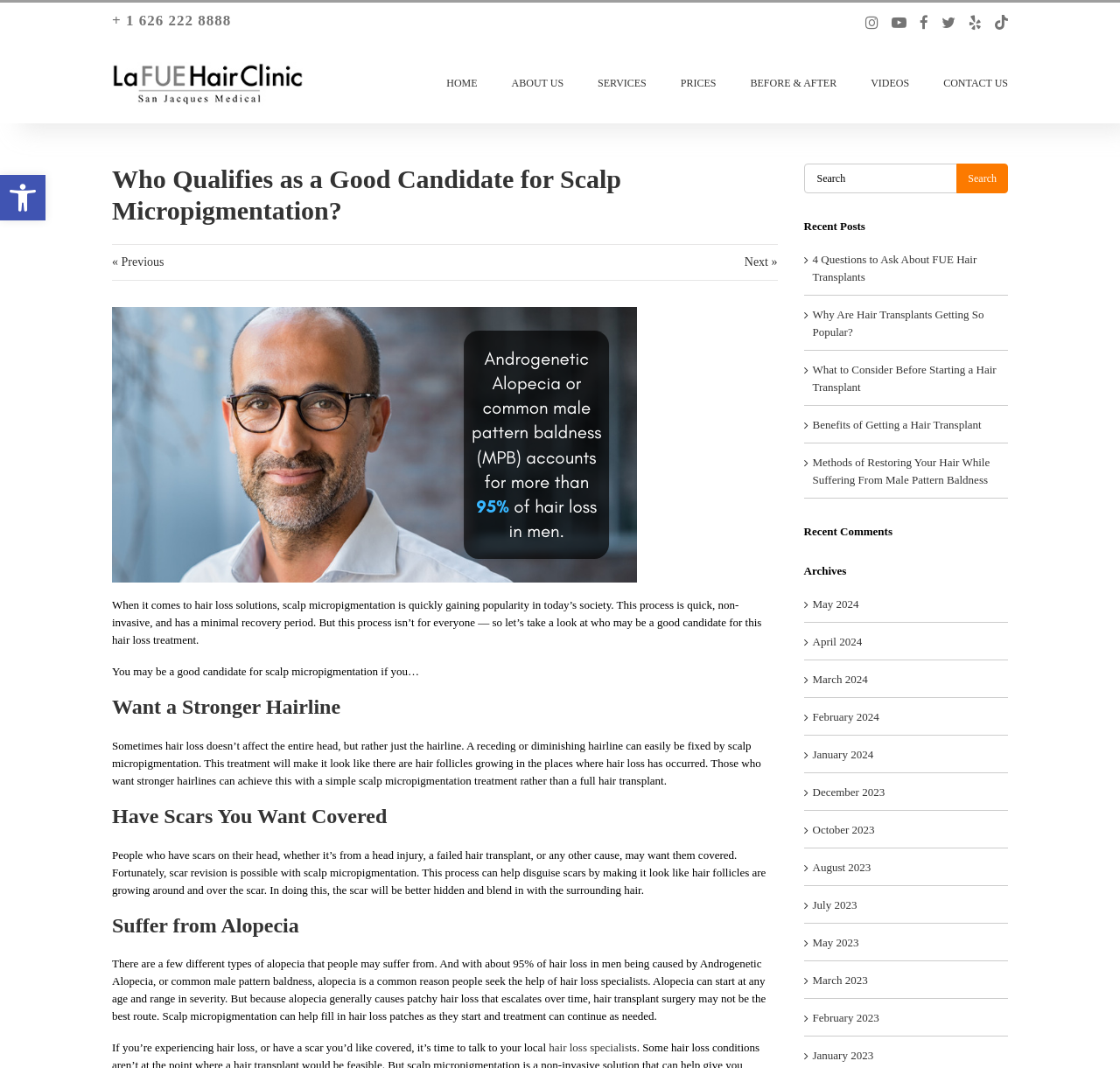Find the bounding box coordinates for the HTML element specified by: "Home".

[0.399, 0.054, 0.438, 0.103]